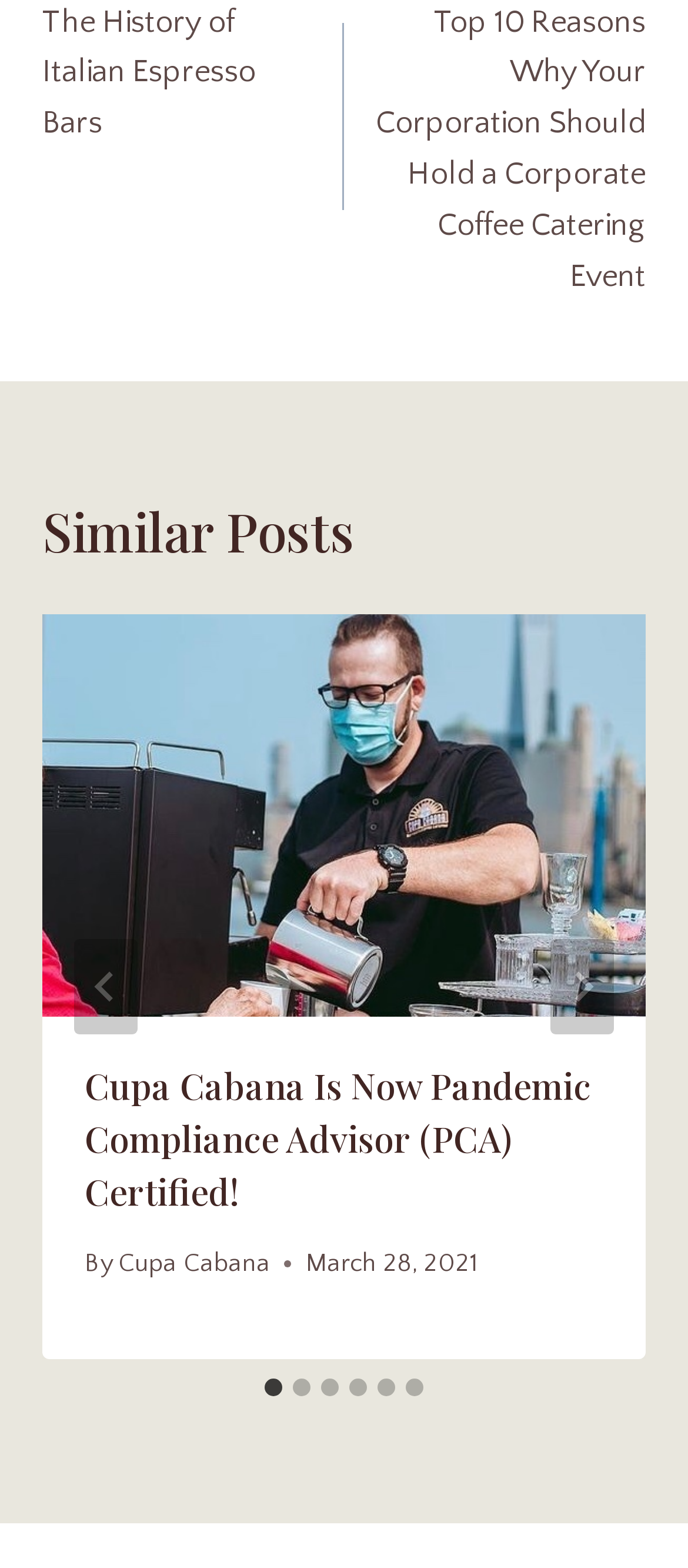Examine the image carefully and respond to the question with a detailed answer: 
What is the region below the 'Similar Posts' heading?

I found the region below the 'Similar Posts' heading by looking at the region element with the role description 'Posts', which is located below the 'Similar Posts' heading element.